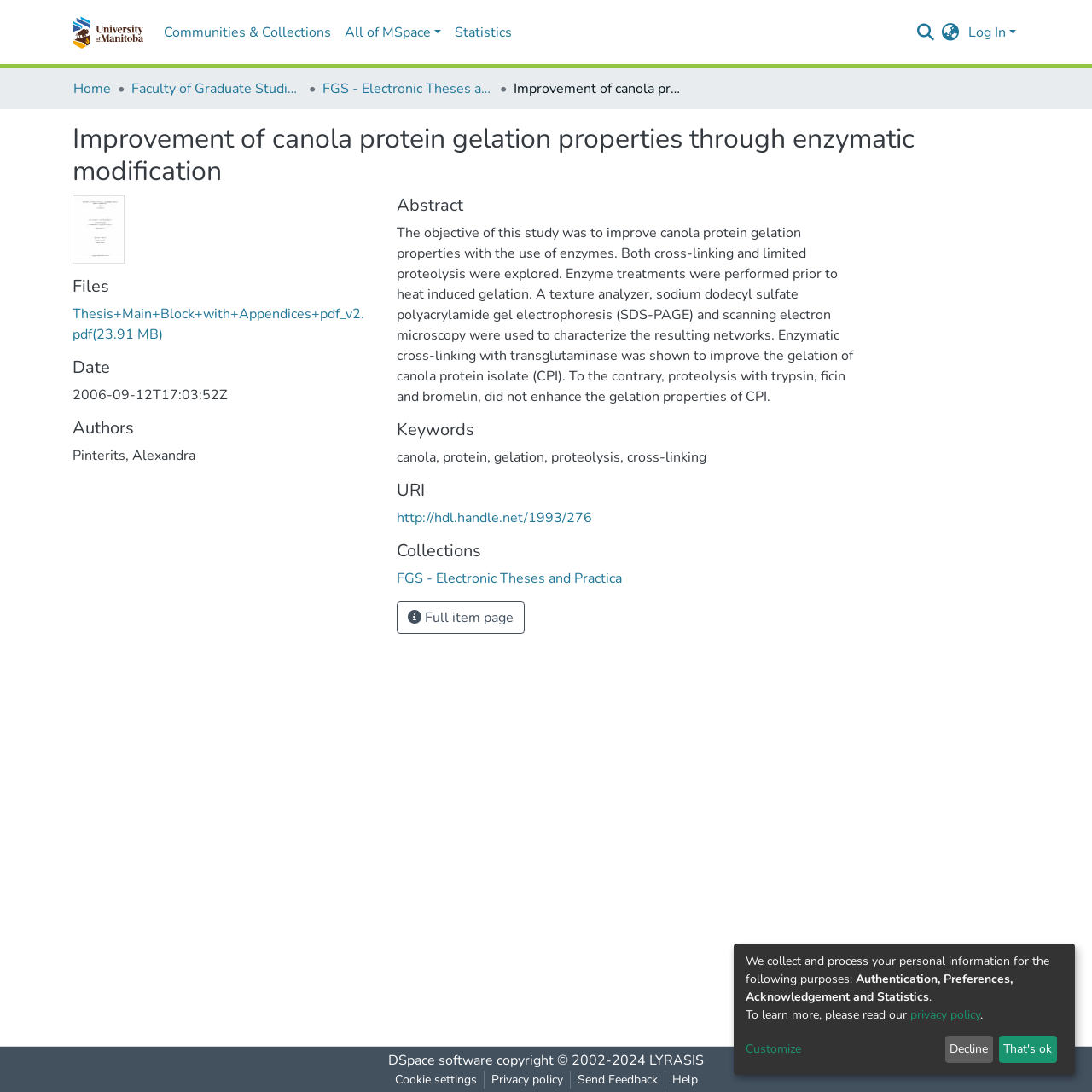Identify the bounding box coordinates of the region I need to click to complete this instruction: "Search for something".

[0.834, 0.014, 0.858, 0.044]